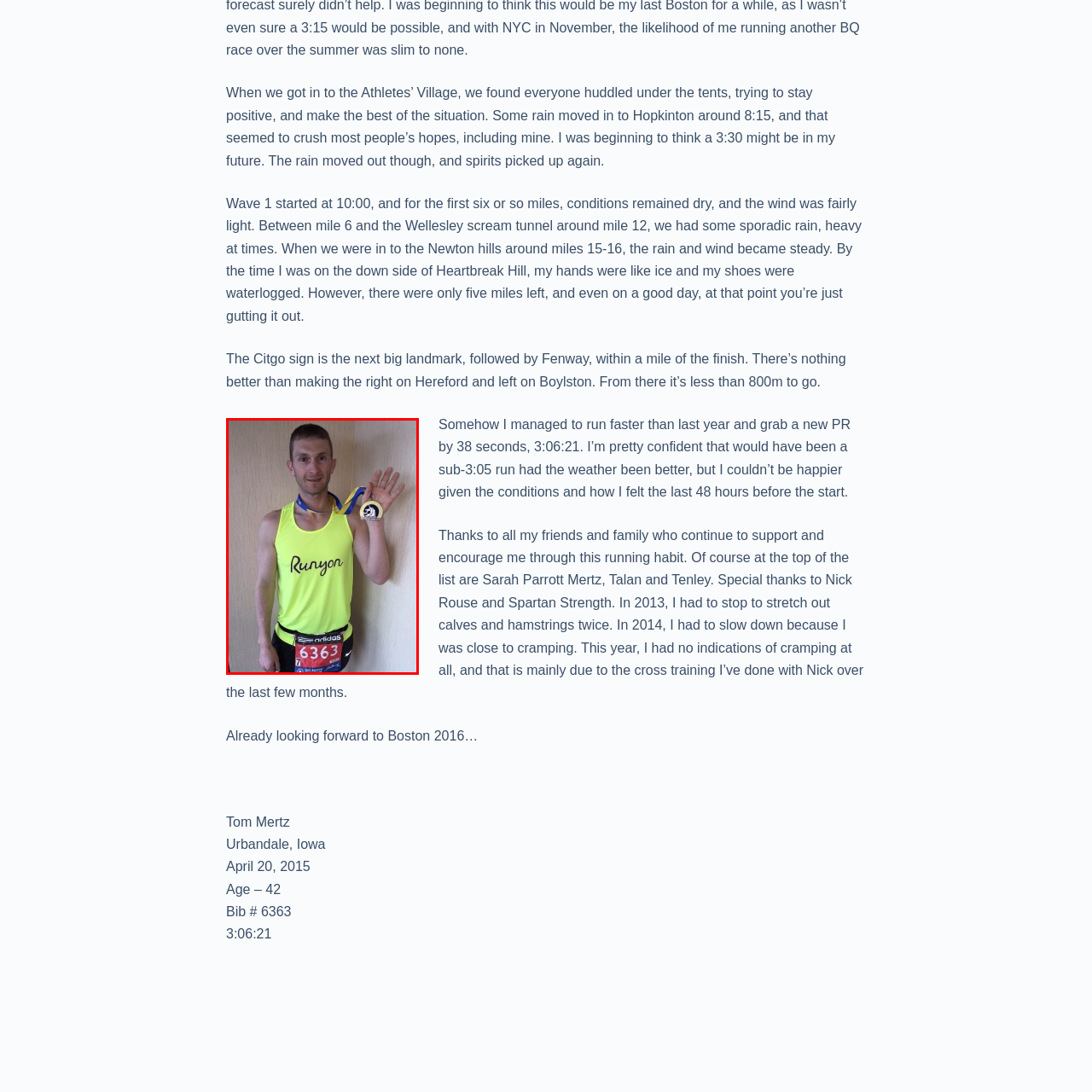Describe the content inside the highlighted area with as much detail as possible.

In this image, a proud runner poses with a medal, marking his achievement in the Boston Marathon on April 20, 2015. He is wearing a bright yellow tank top with the word "Runyon" emblazoned across the front and is displaying his medal in one hand. His bib number, 6363, is visible on his shorts, signifying his participation in the event. The enthusiastic expression on his face reflects the joy of crossing the finish line with a remarkable finish time of 3:06:21, a personal record that he achieved despite challenging weather conditions during the race. The background is simple and unobtrusive, allowing the runner and his accomplishment to take center stage.